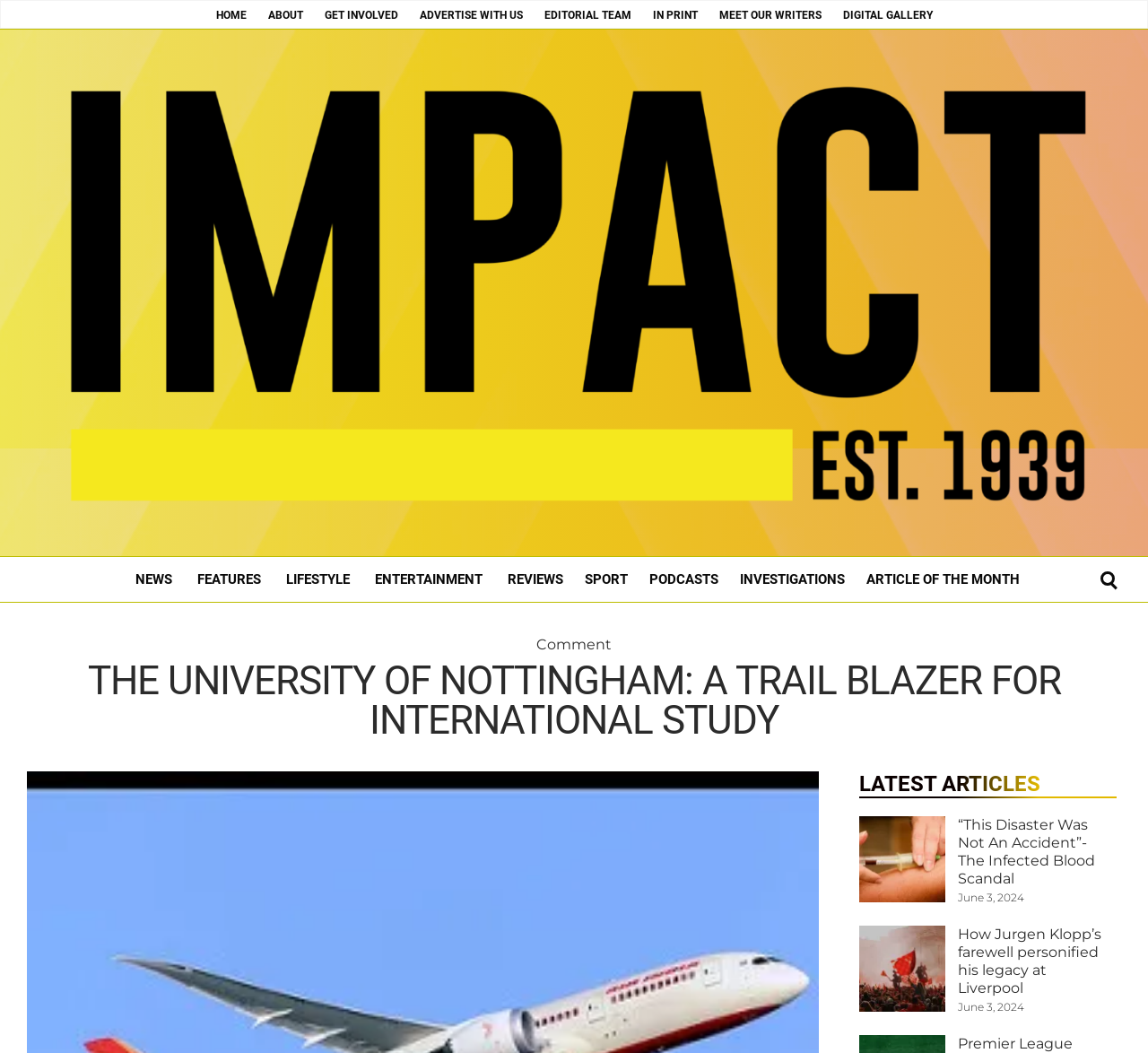Please give a succinct answer using a single word or phrase:
What is the image associated with the third article listed?

lfc ucl parade